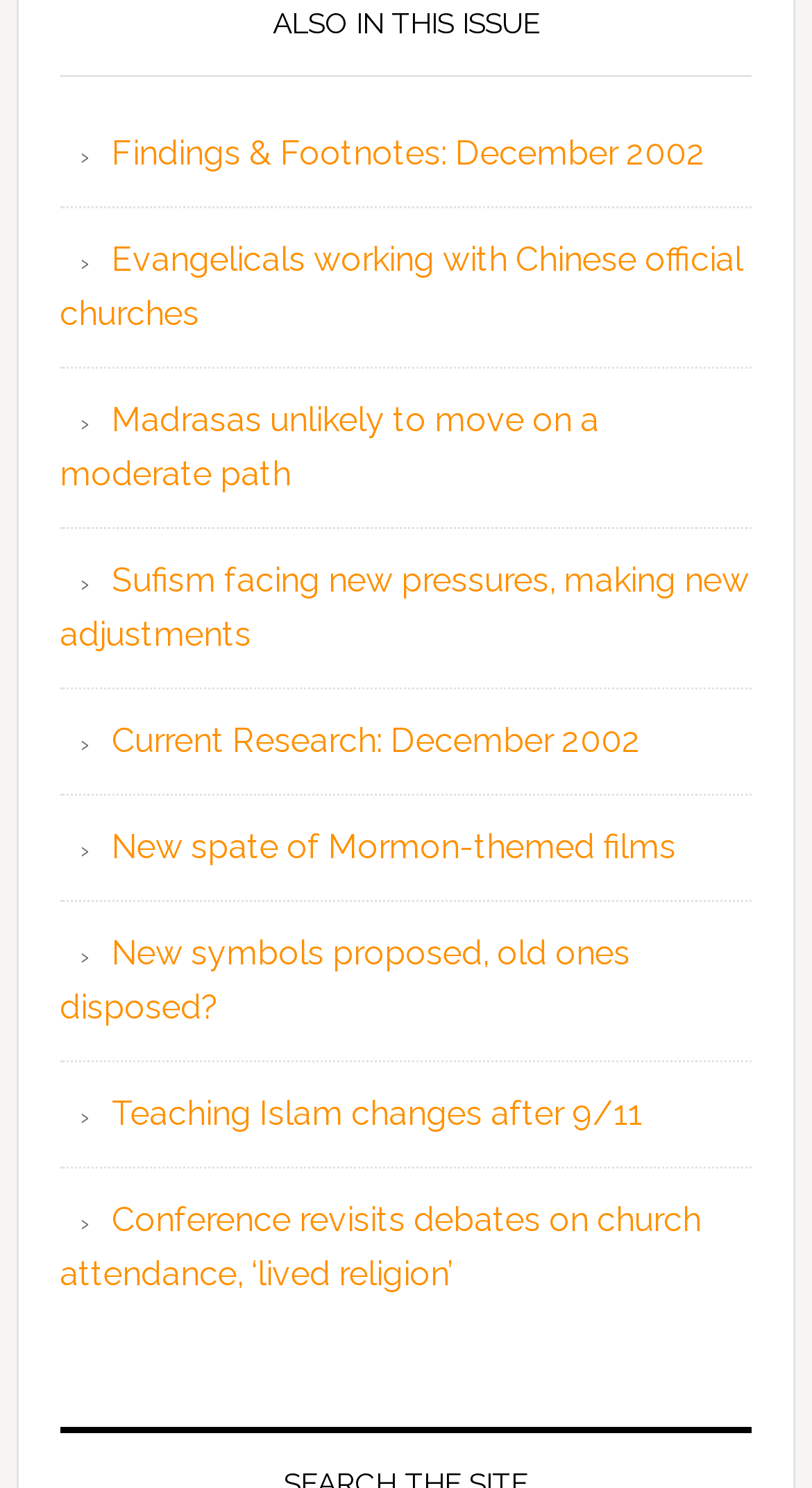What is the topic of the third link?
Based on the image, give a concise answer in the form of a single word or short phrase.

Madrasas